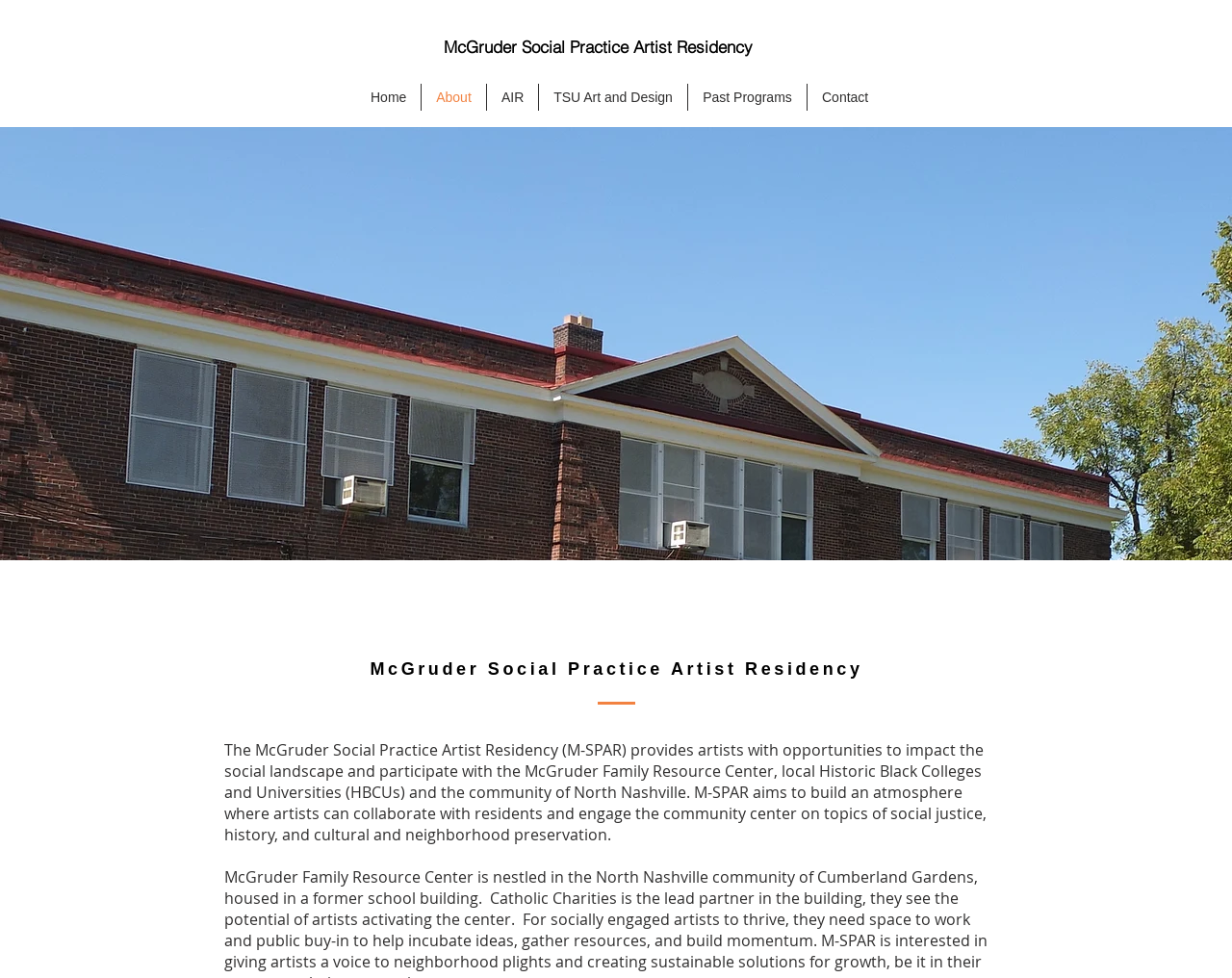How many navigation links are there?
Please answer the question with a single word or phrase, referencing the image.

6